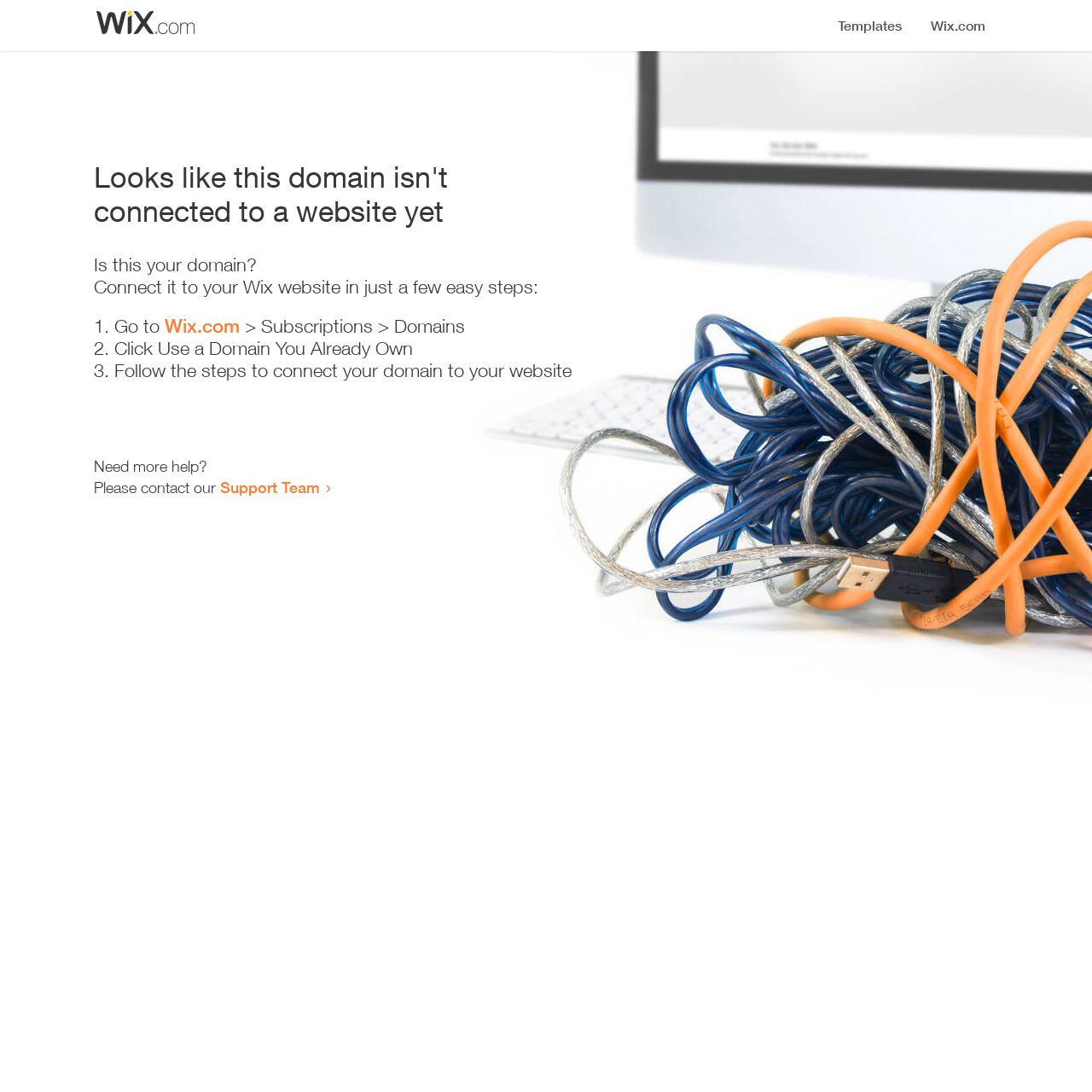Given the description "Wix.com", provide the bounding box coordinates of the corresponding UI element.

[0.151, 0.288, 0.22, 0.309]